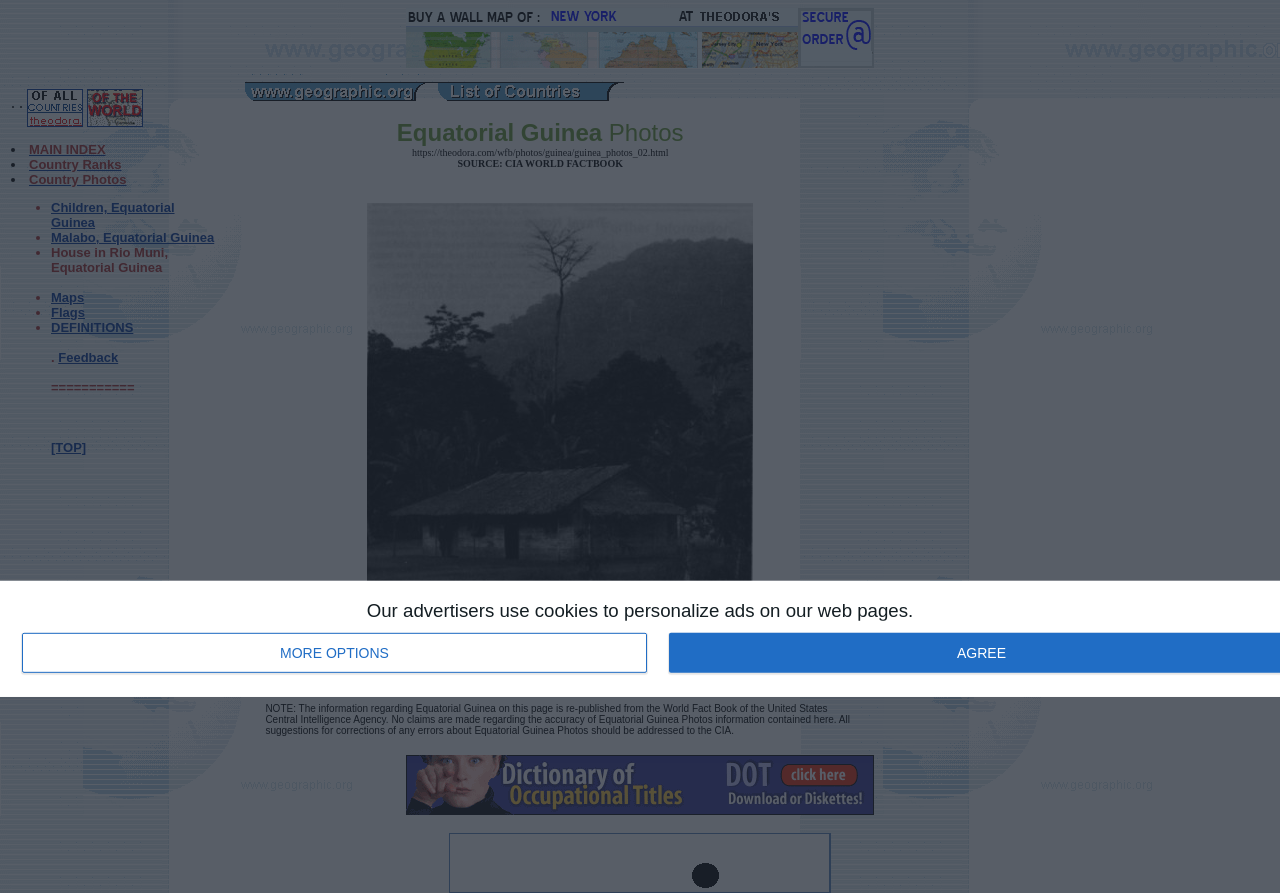Identify the bounding box coordinates for the UI element mentioned here: "MAIN INDEX". Provide the coordinates as four float values between 0 and 1, i.e., [left, top, right, bottom].

[0.023, 0.159, 0.082, 0.176]